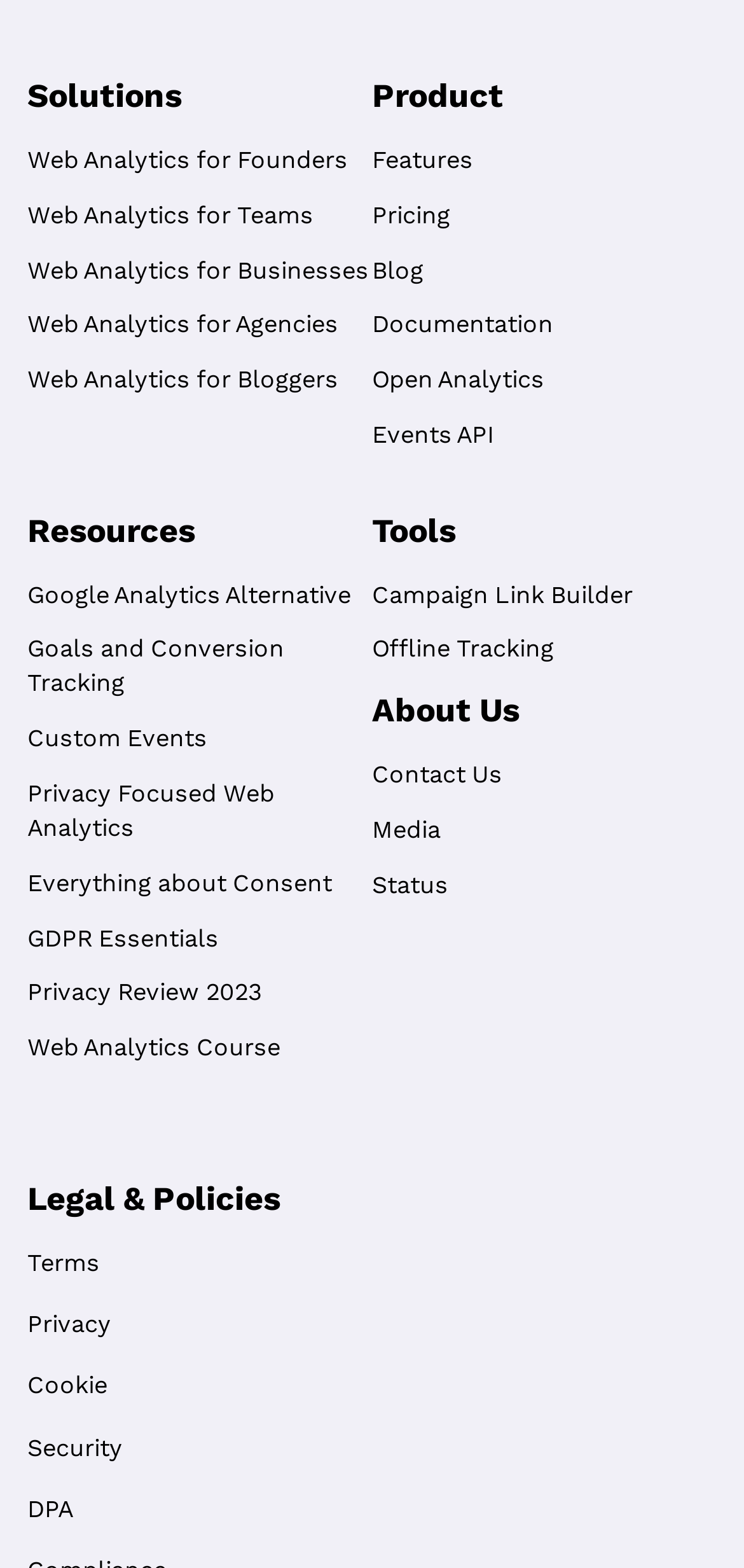For the given element description Web Analytics for Teams, determine the bounding box coordinates of the UI element. The coordinates should follow the format (top-left x, top-left y, bottom-right x, bottom-right y) and be within the range of 0 to 1.

[0.037, 0.128, 0.421, 0.146]